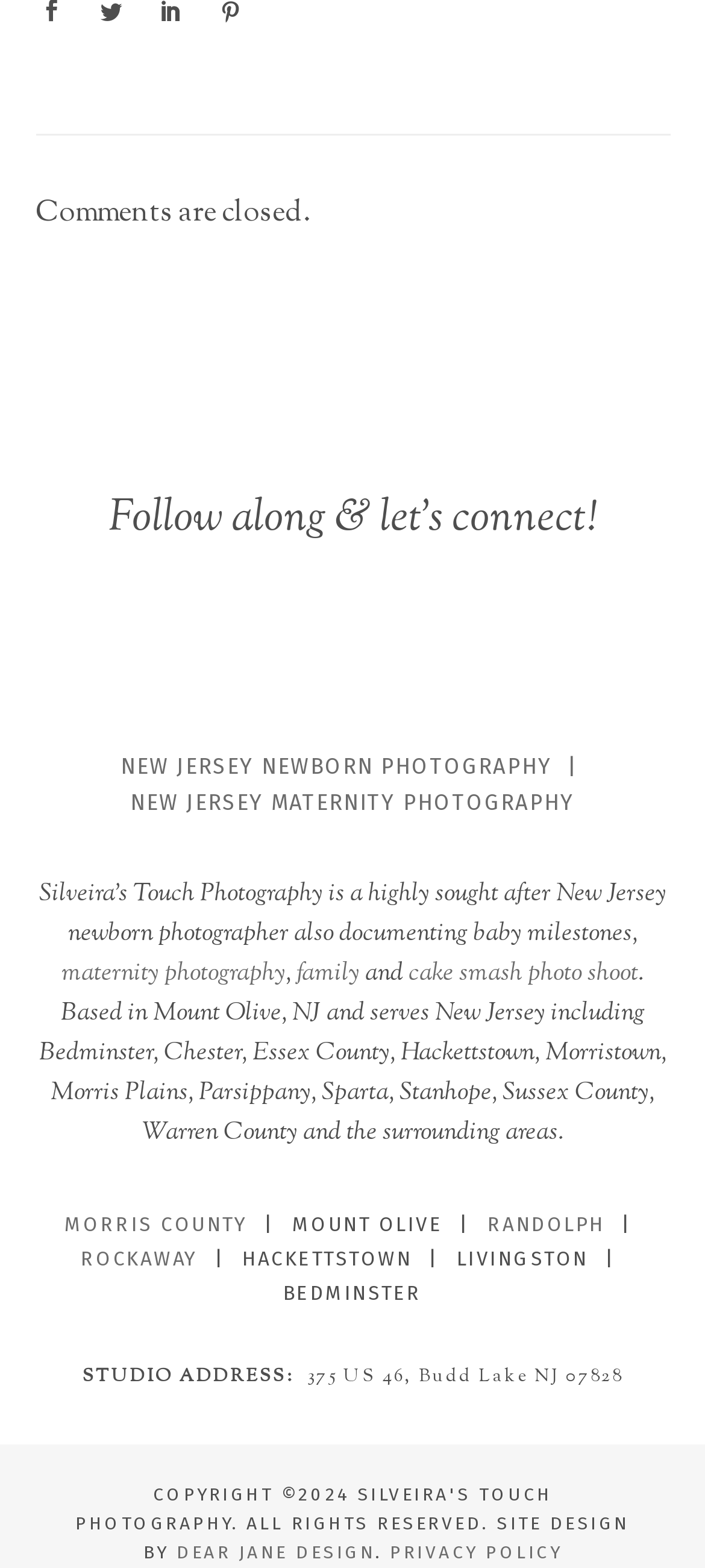Please indicate the bounding box coordinates of the element's region to be clicked to achieve the instruction: "Go to the home page". Provide the coordinates as four float numbers between 0 and 1, i.e., [left, top, right, bottom].

None